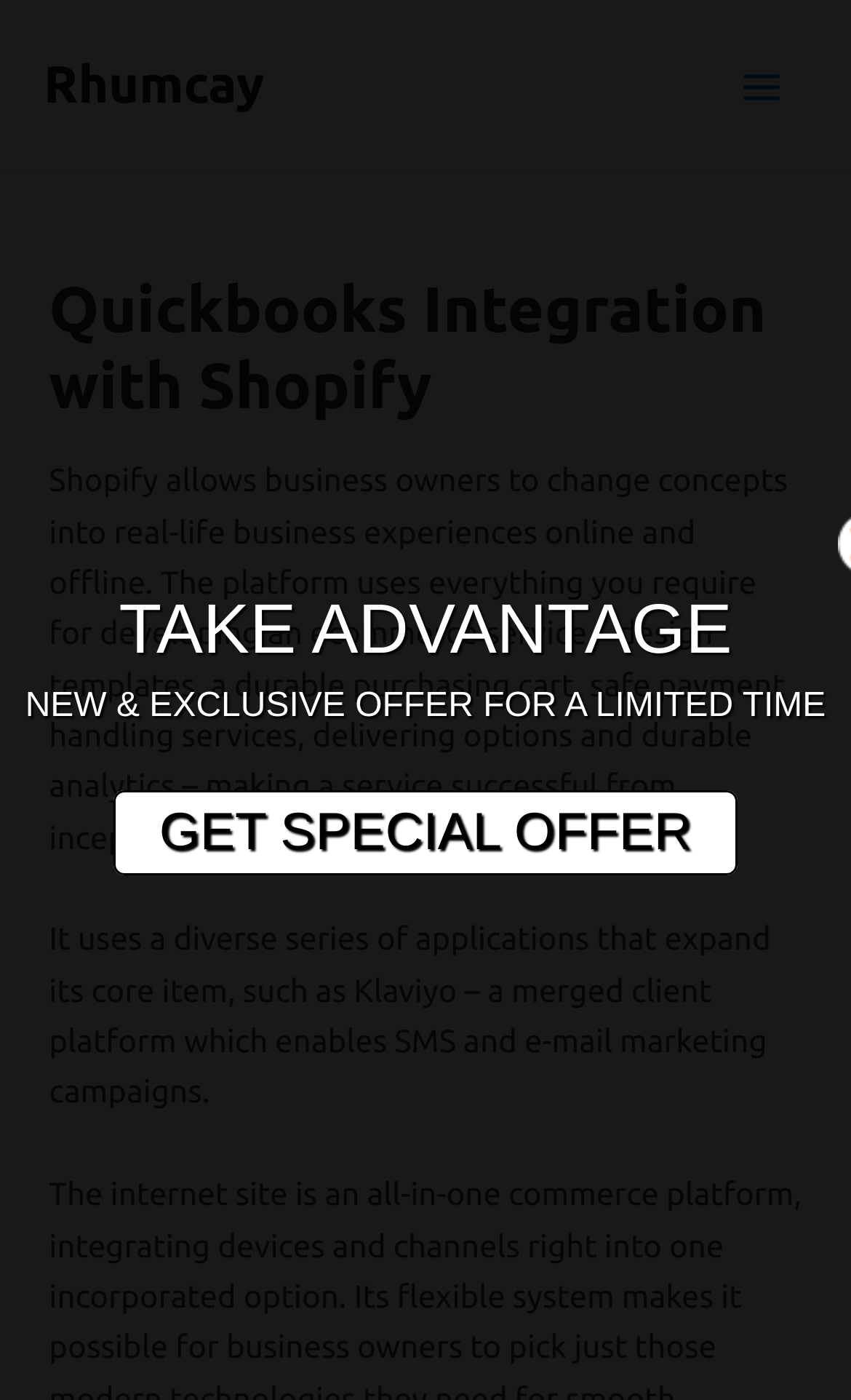Please locate the UI element described by "Rhumcay" and provide its bounding box coordinates.

[0.051, 0.041, 0.311, 0.081]